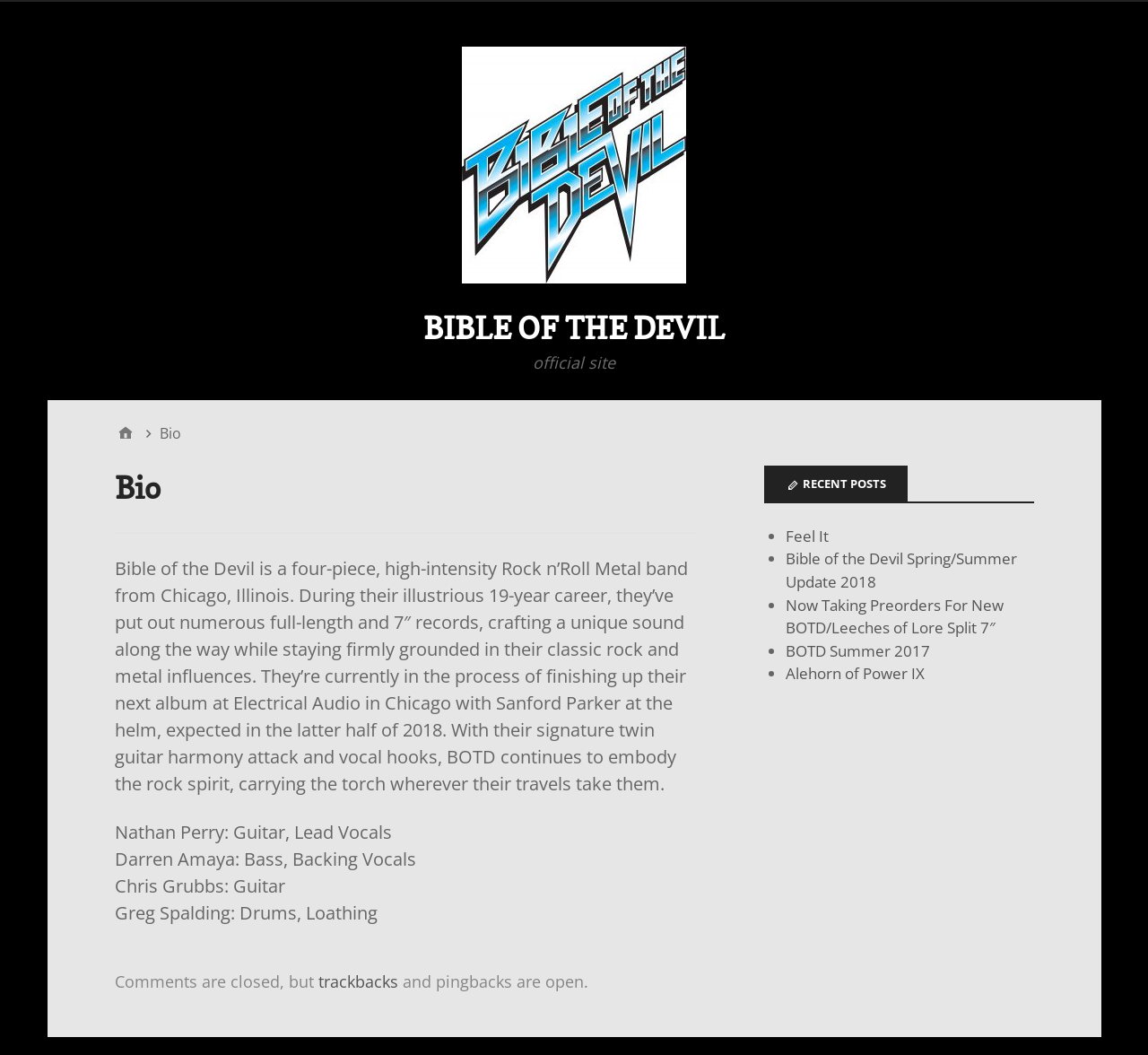What is the name of the band?
Please provide a single word or phrase as your answer based on the screenshot.

Bible of the Devil